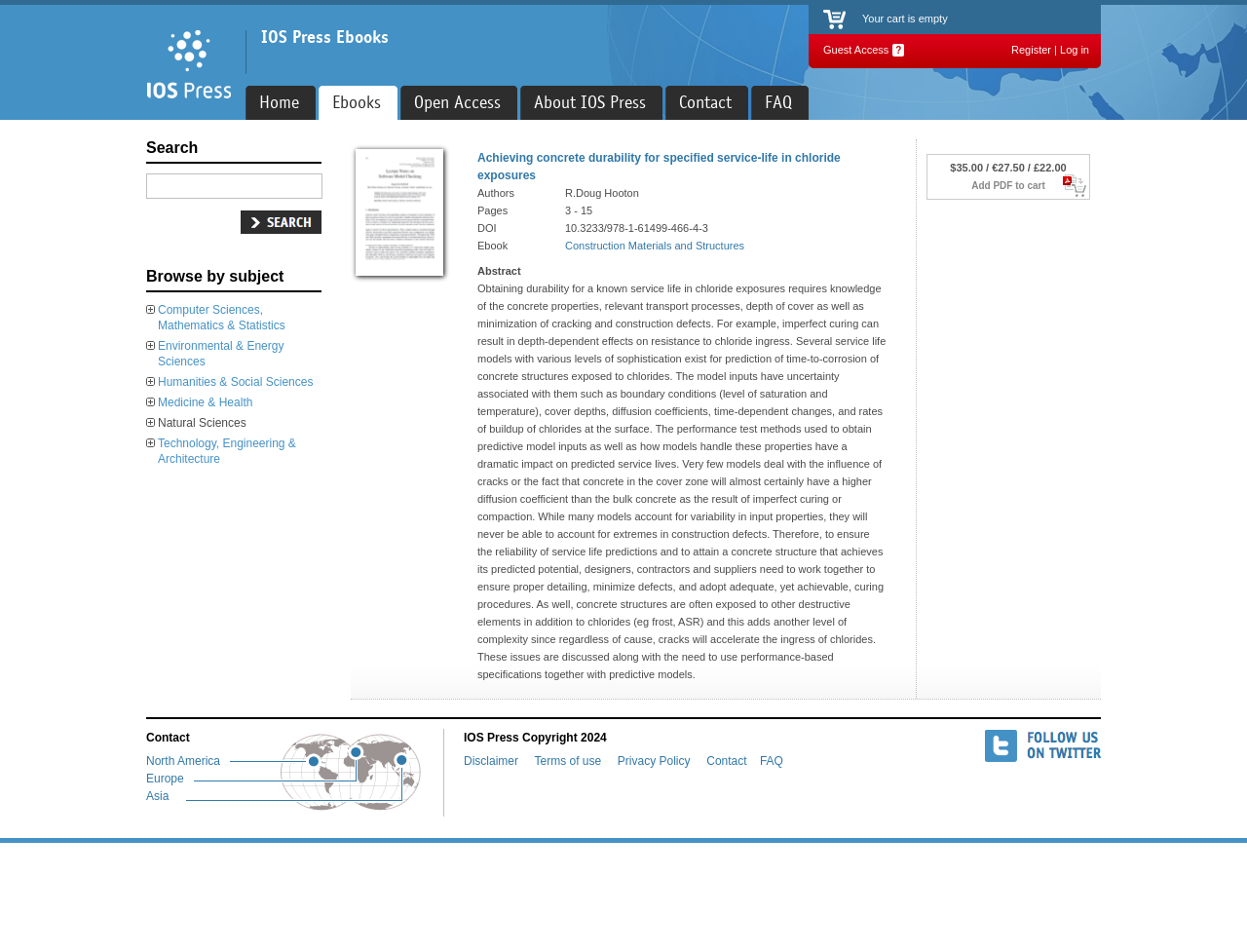Please locate the bounding box coordinates of the element's region that needs to be clicked to follow the instruction: "Log in to your account". The bounding box coordinates should be provided as four float numbers between 0 and 1, i.e., [left, top, right, bottom].

[0.85, 0.046, 0.873, 0.058]